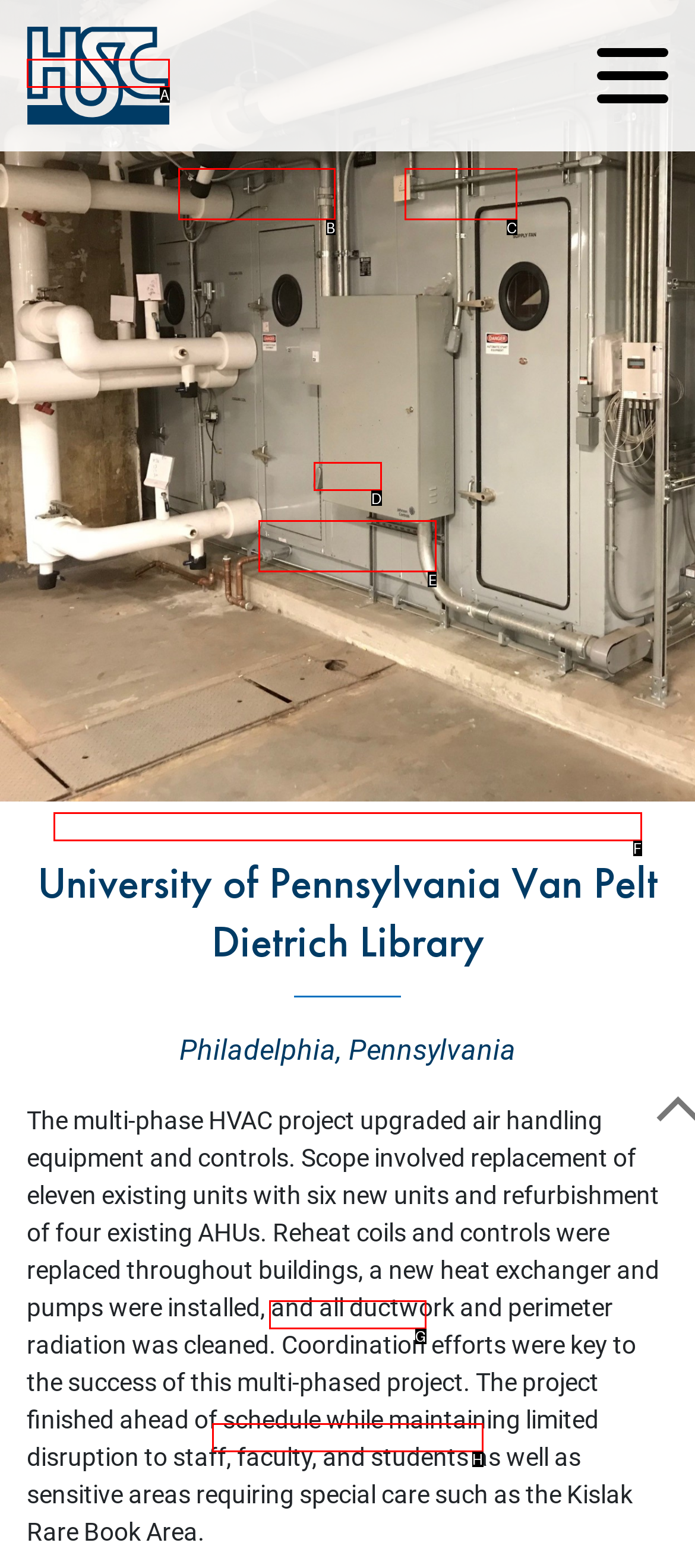Tell me which one HTML element I should click to complete this task: view our projects Answer with the option's letter from the given choices directly.

E